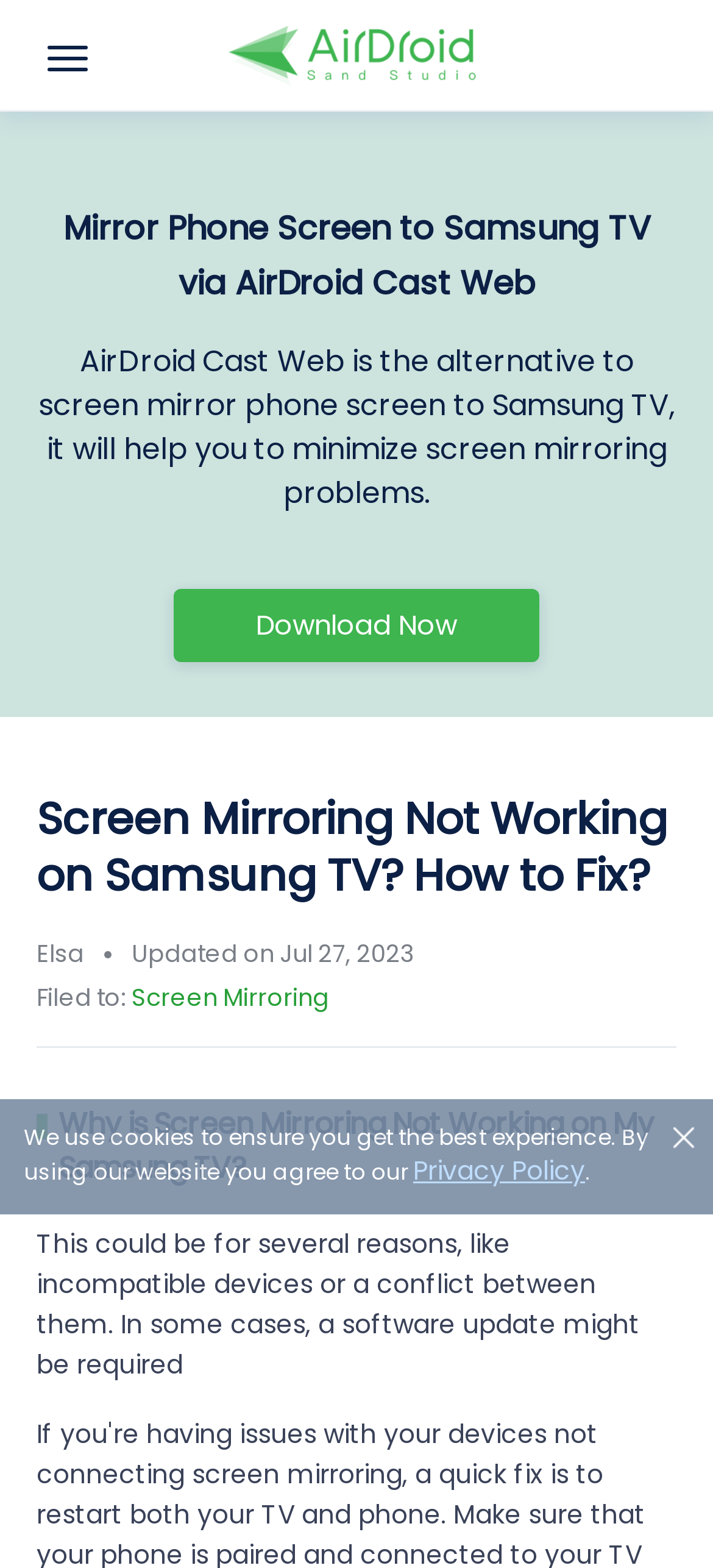What is one reason for screen mirroring not working?
Answer with a single word or phrase by referring to the visual content.

Incompatible devices